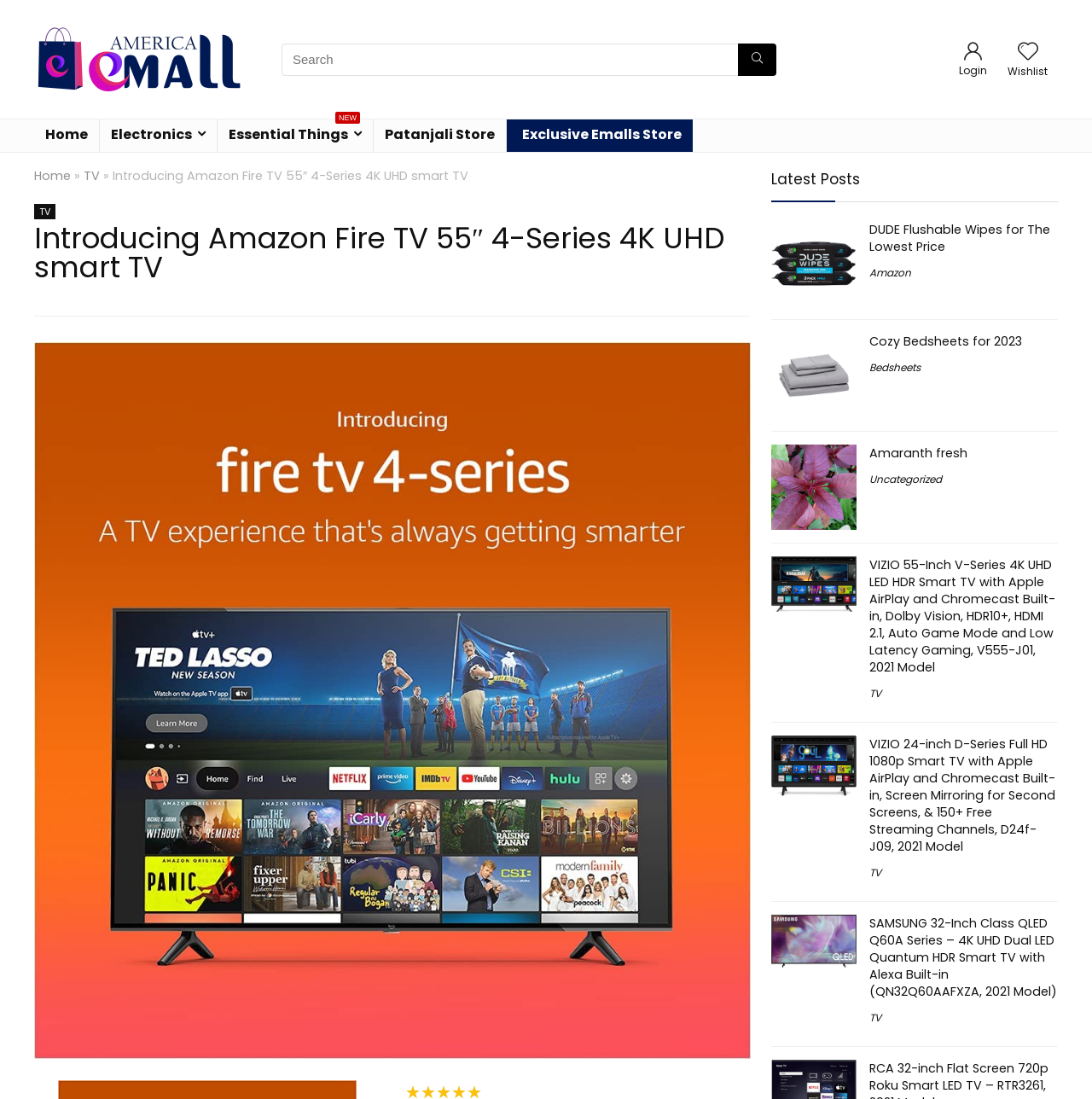Please provide the bounding box coordinates for the element that needs to be clicked to perform the following instruction: "Search for products". The coordinates should be given as four float numbers between 0 and 1, i.e., [left, top, right, bottom].

[0.258, 0.039, 0.711, 0.069]